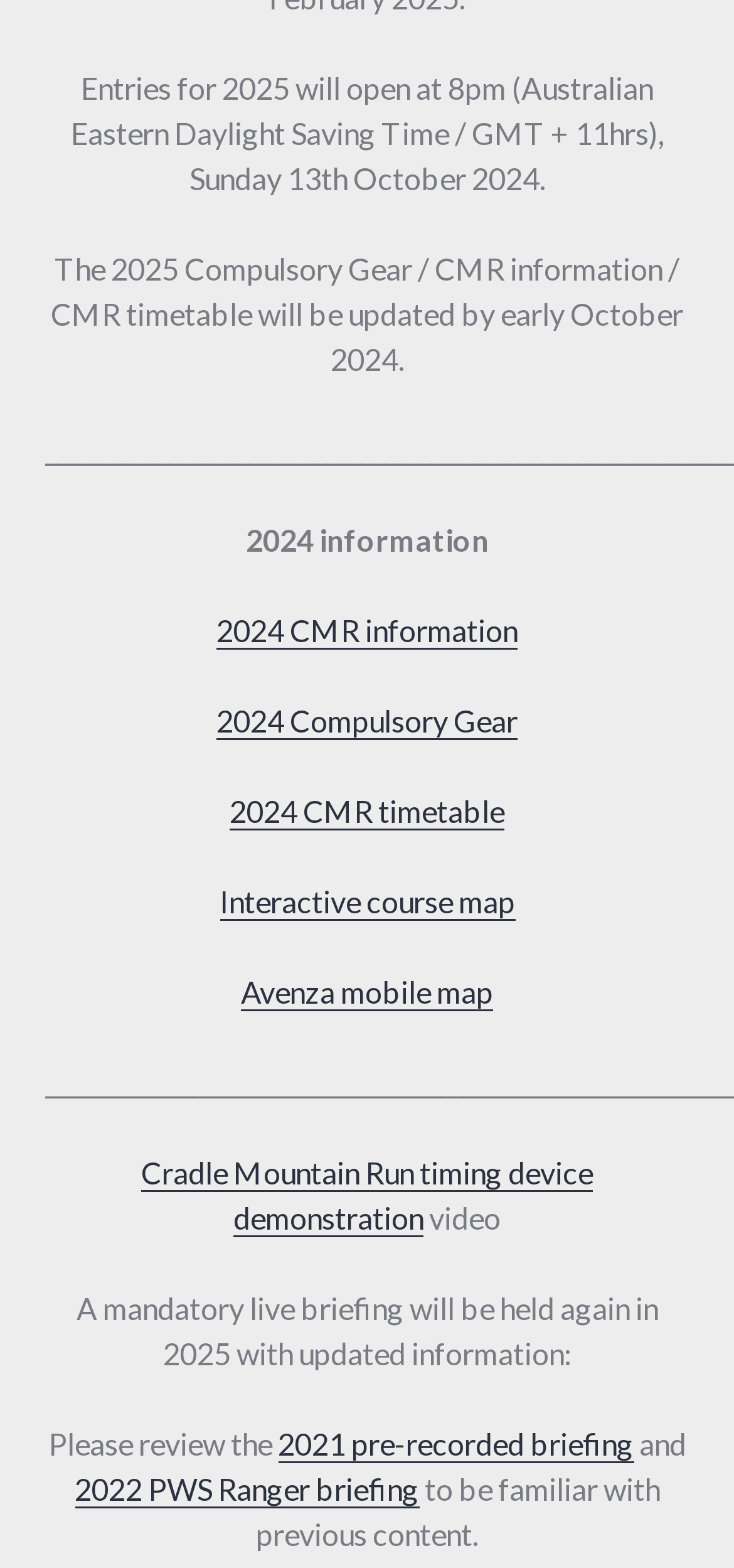Pinpoint the bounding box coordinates of the area that should be clicked to complete the following instruction: "Review 2021 pre-recorded briefing". The coordinates must be given as four float numbers between 0 and 1, i.e., [left, top, right, bottom].

[0.378, 0.909, 0.863, 0.932]